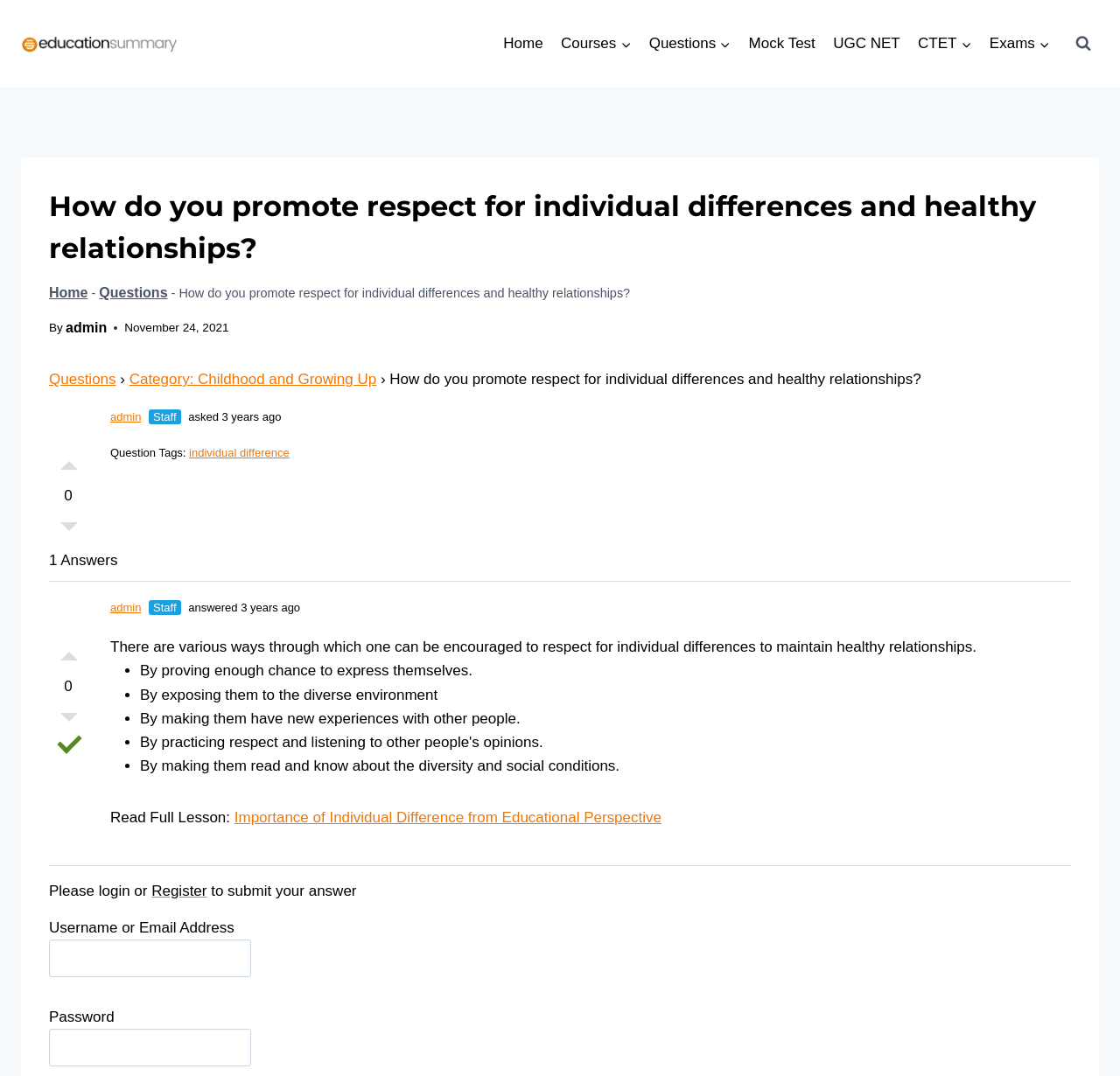What is the title of the link below the answer?
Using the image as a reference, give a one-word or short phrase answer.

Importance of Individual Difference from Educational Perspective